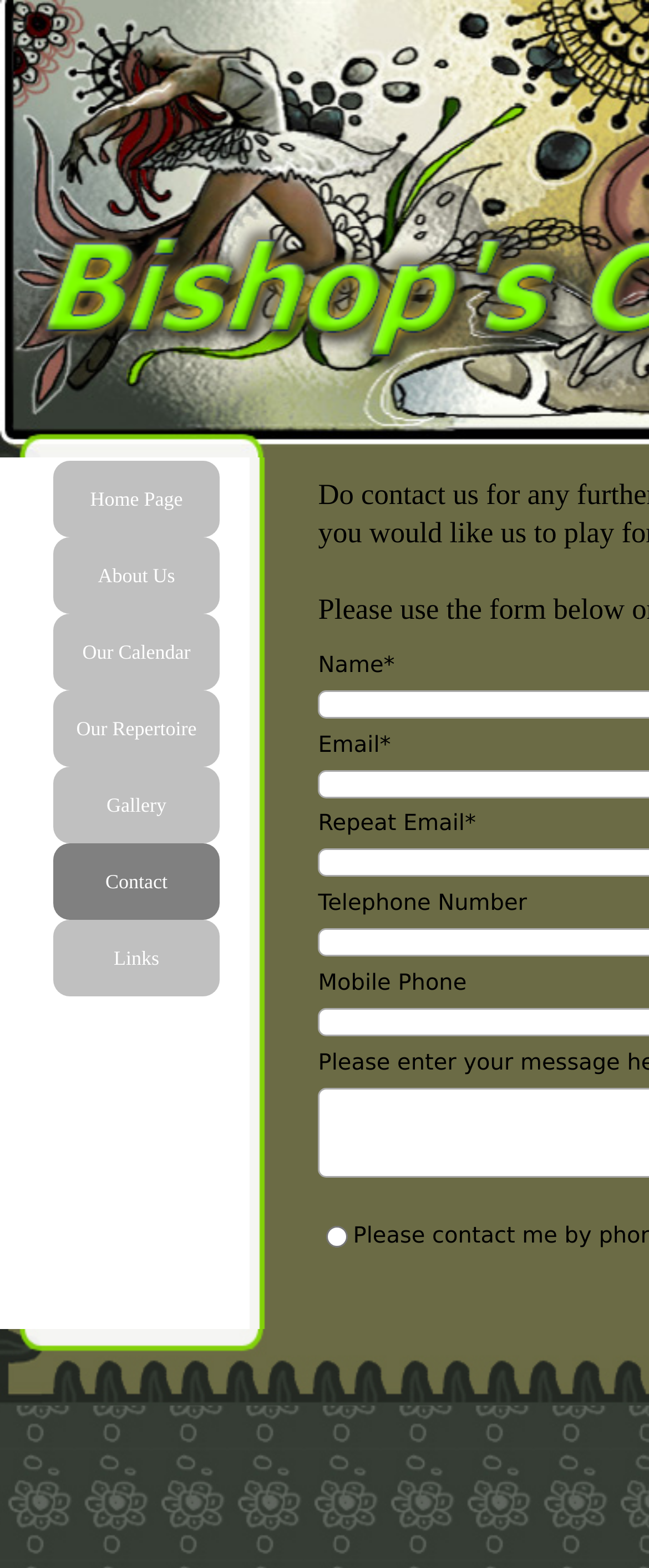Indicate the bounding box coordinates of the element that must be clicked to execute the instruction: "click Home Page". The coordinates should be given as four float numbers between 0 and 1, i.e., [left, top, right, bottom].

[0.095, 0.294, 0.326, 0.343]